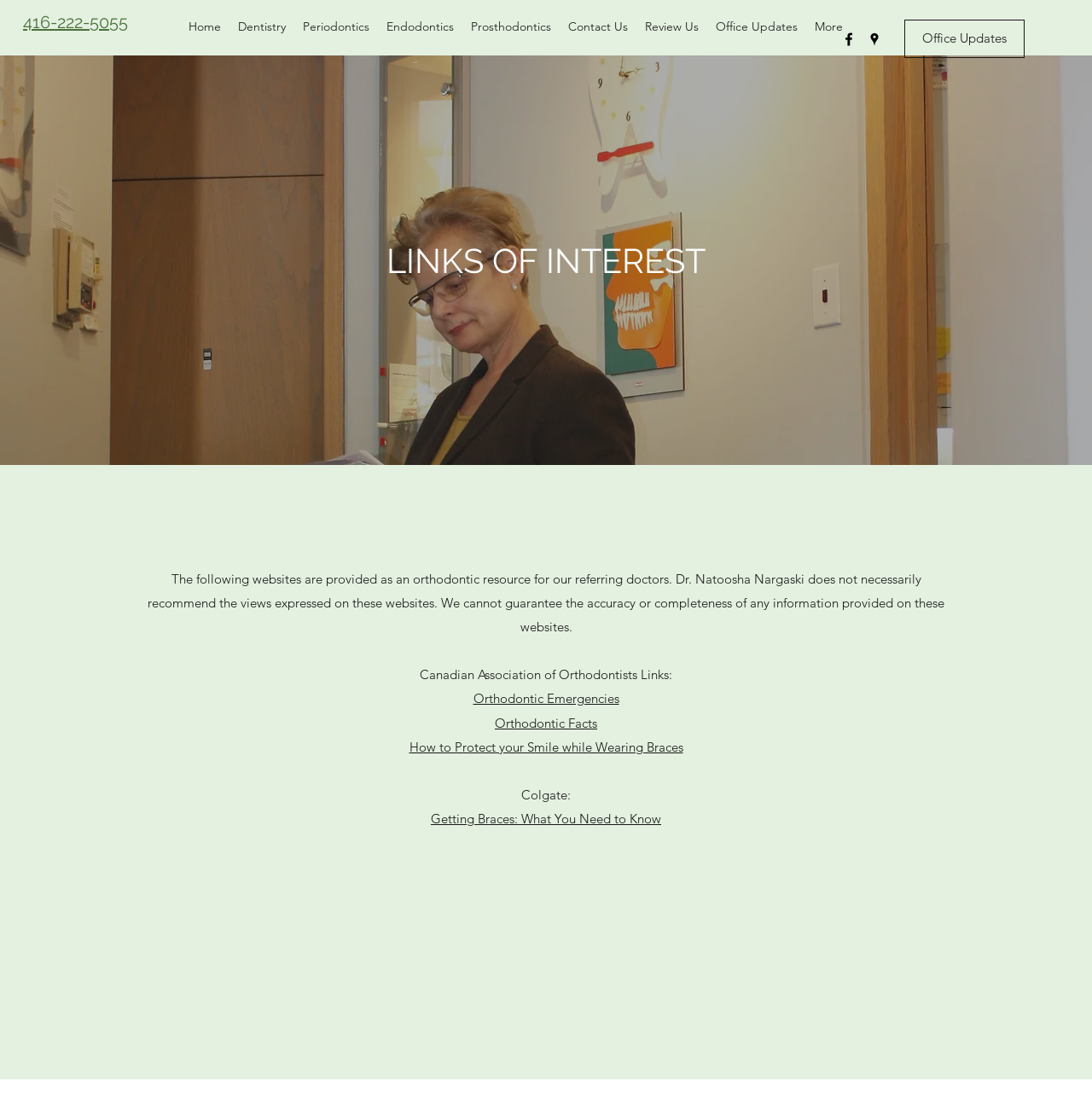Provide your answer to the question using just one word or phrase: What is the name of the dentist?

Dr. Natoosha Nargaski